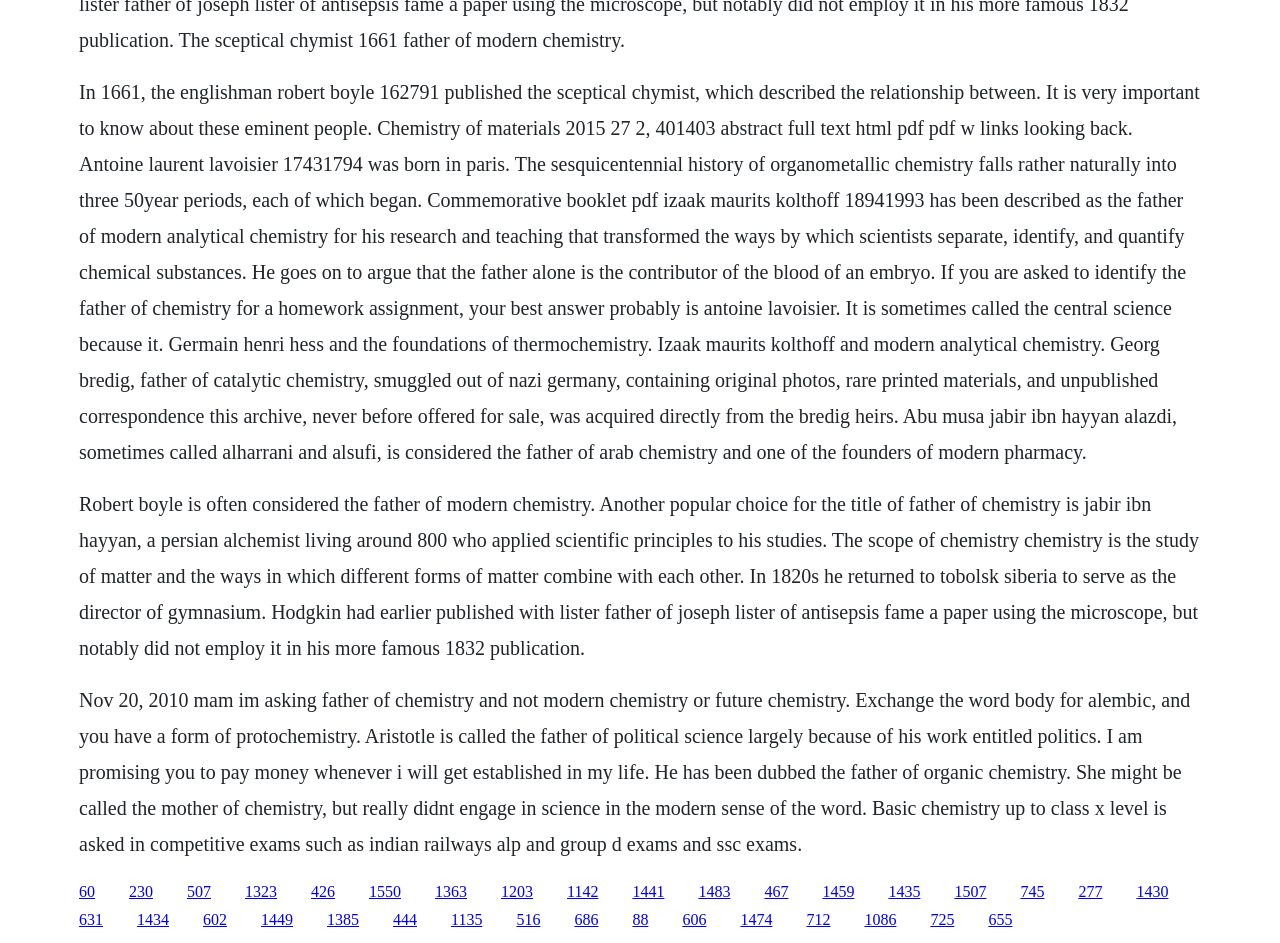Please give a succinct answer using a single word or phrase:
Who is called the father of organic chemistry?

He